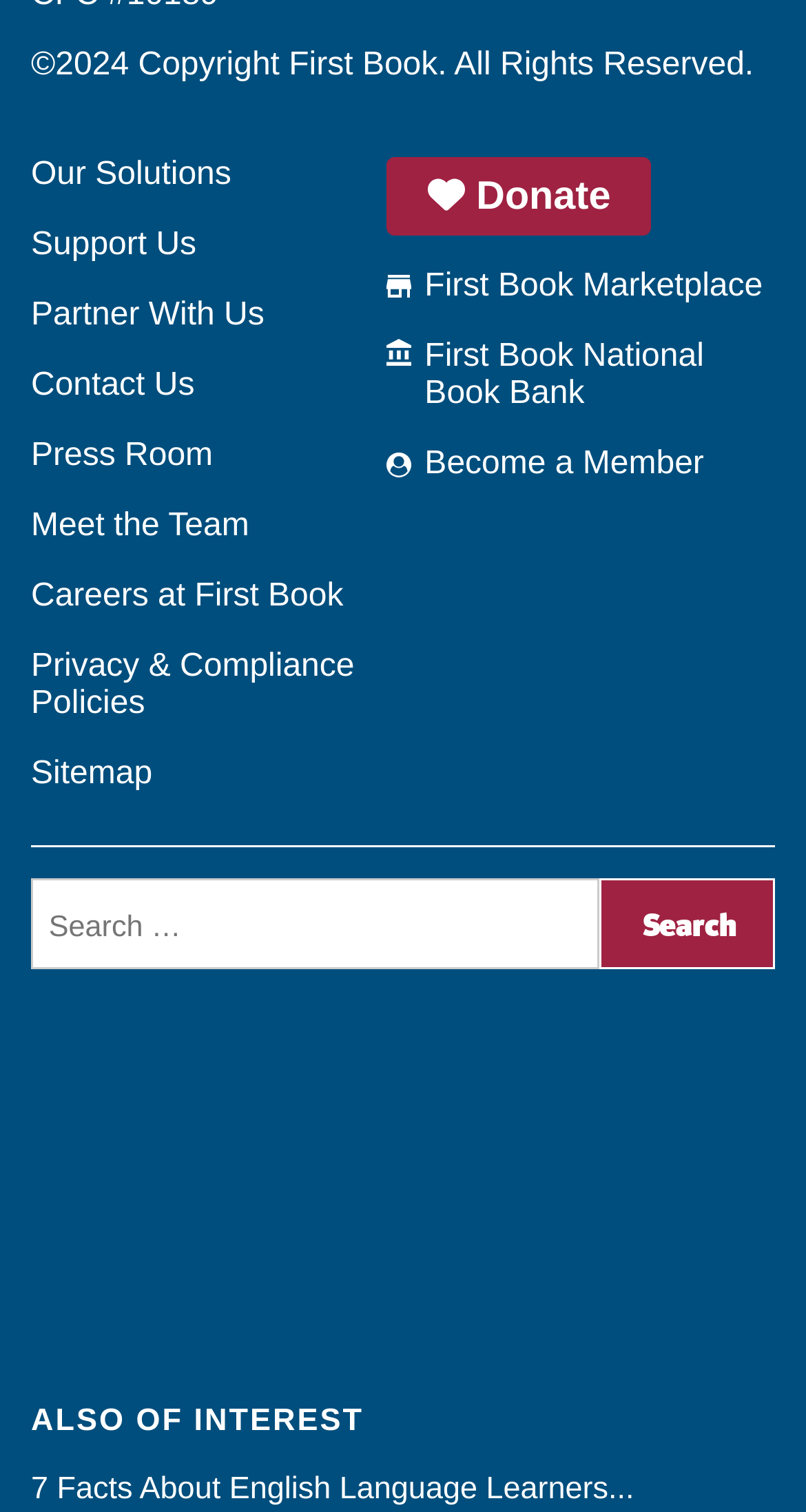Respond to the following question with a brief word or phrase:
What is the last section title on the page?

ALSO OF INTEREST